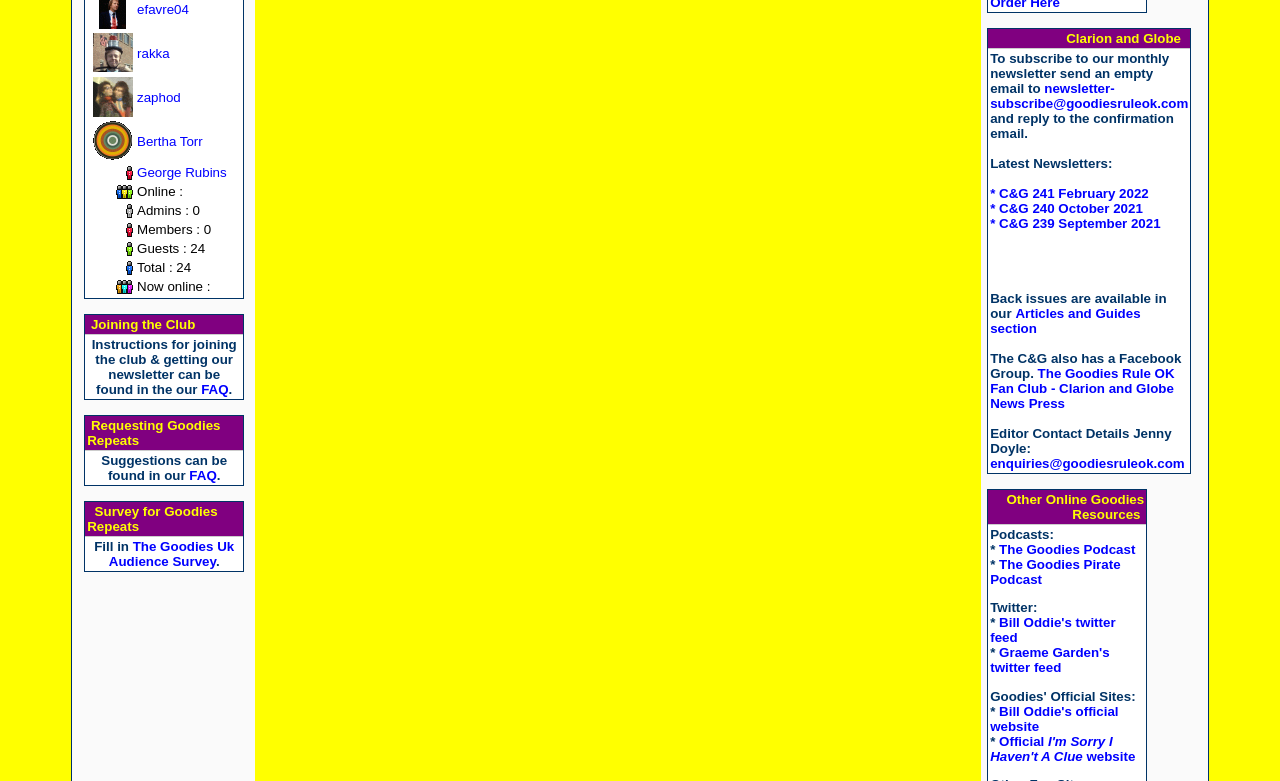From the webpage screenshot, predict the bounding box of the UI element that matches this description: "The Goodies Podcast".

[0.781, 0.694, 0.887, 0.713]